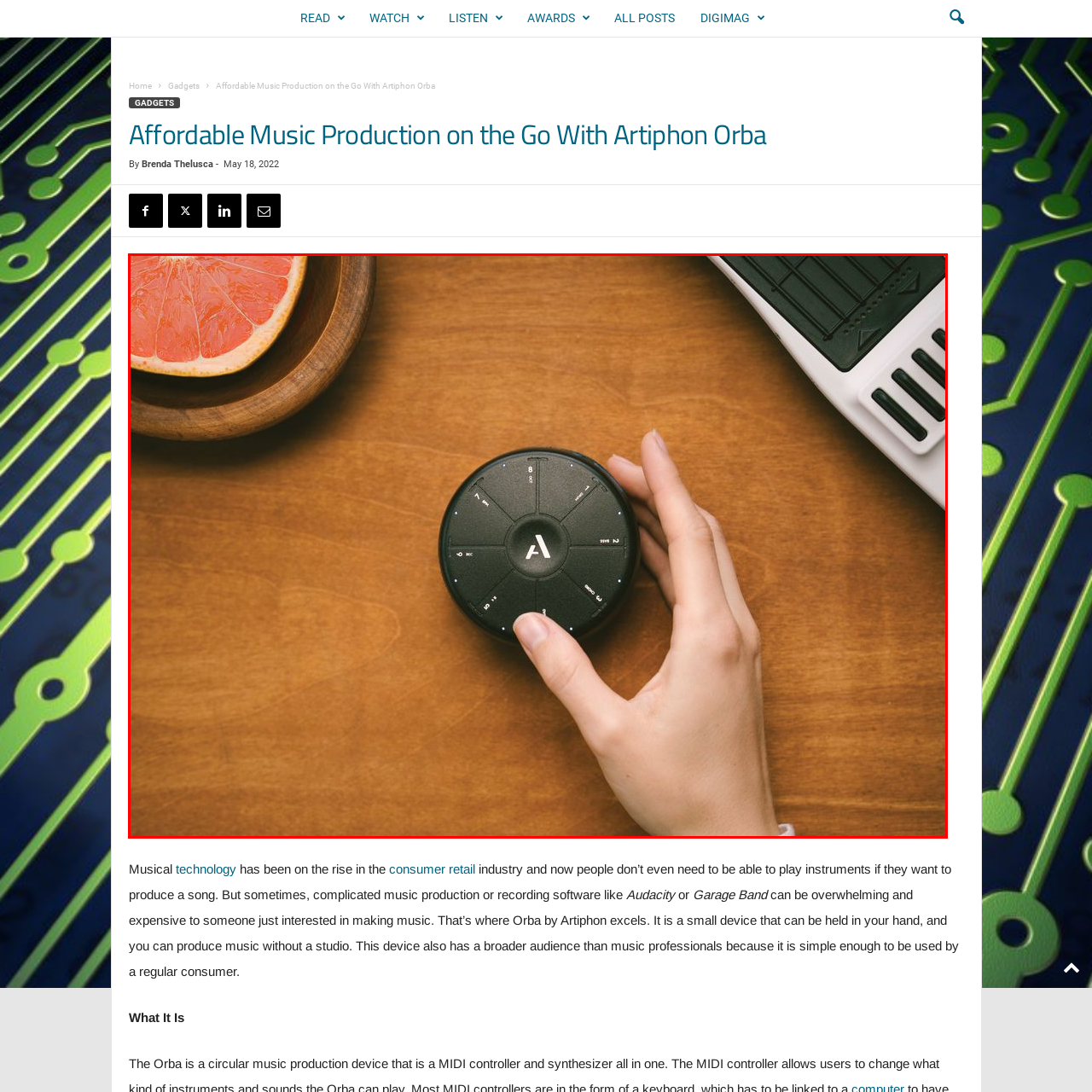Refer to the section enclosed in the red box, Is the grapefruit slice on a plate? Please answer briefly with a single word or phrase.

Yes